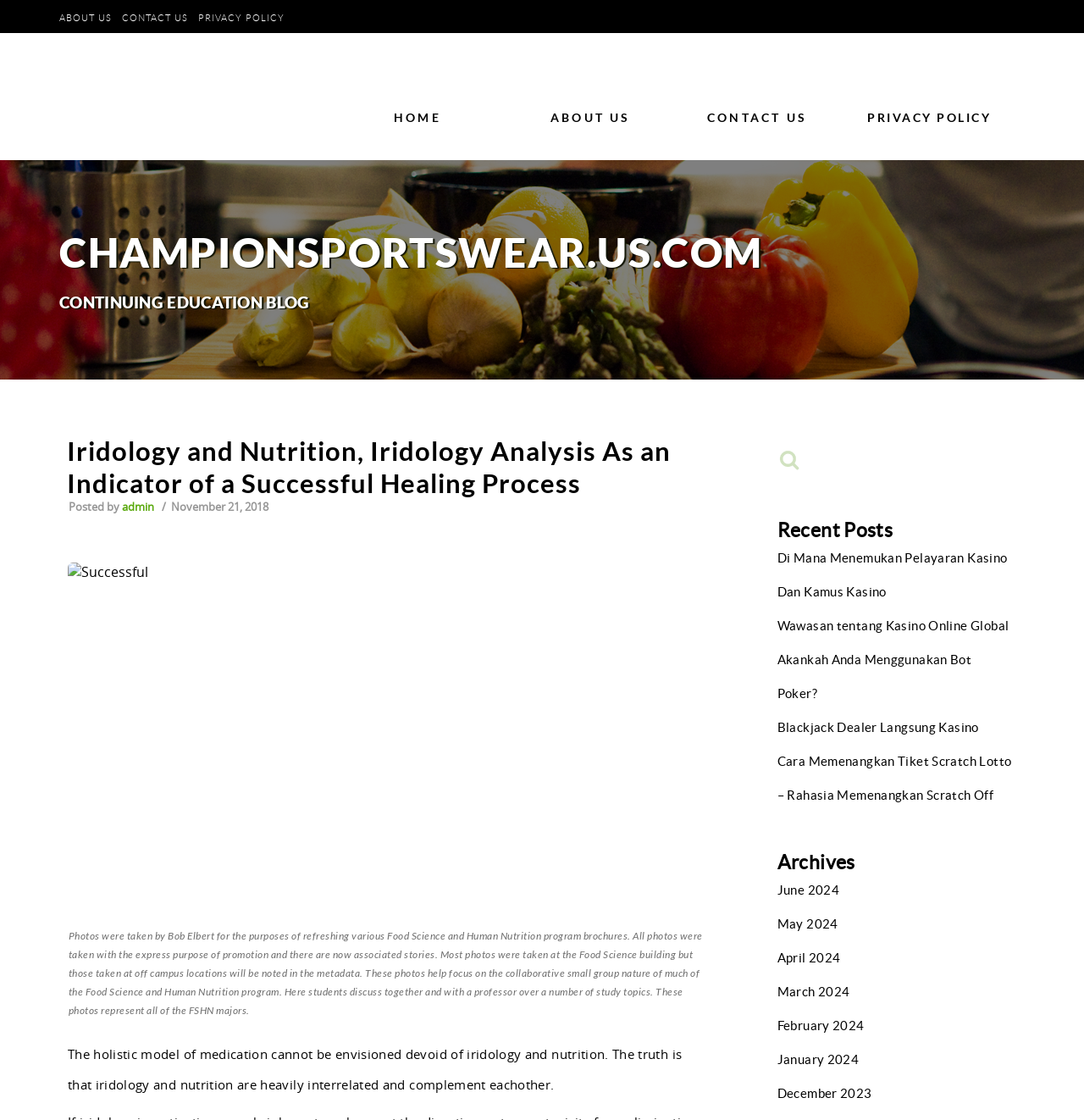Provide a brief response to the question below using one word or phrase:
What is the topic of the article?

Iridology and Nutrition